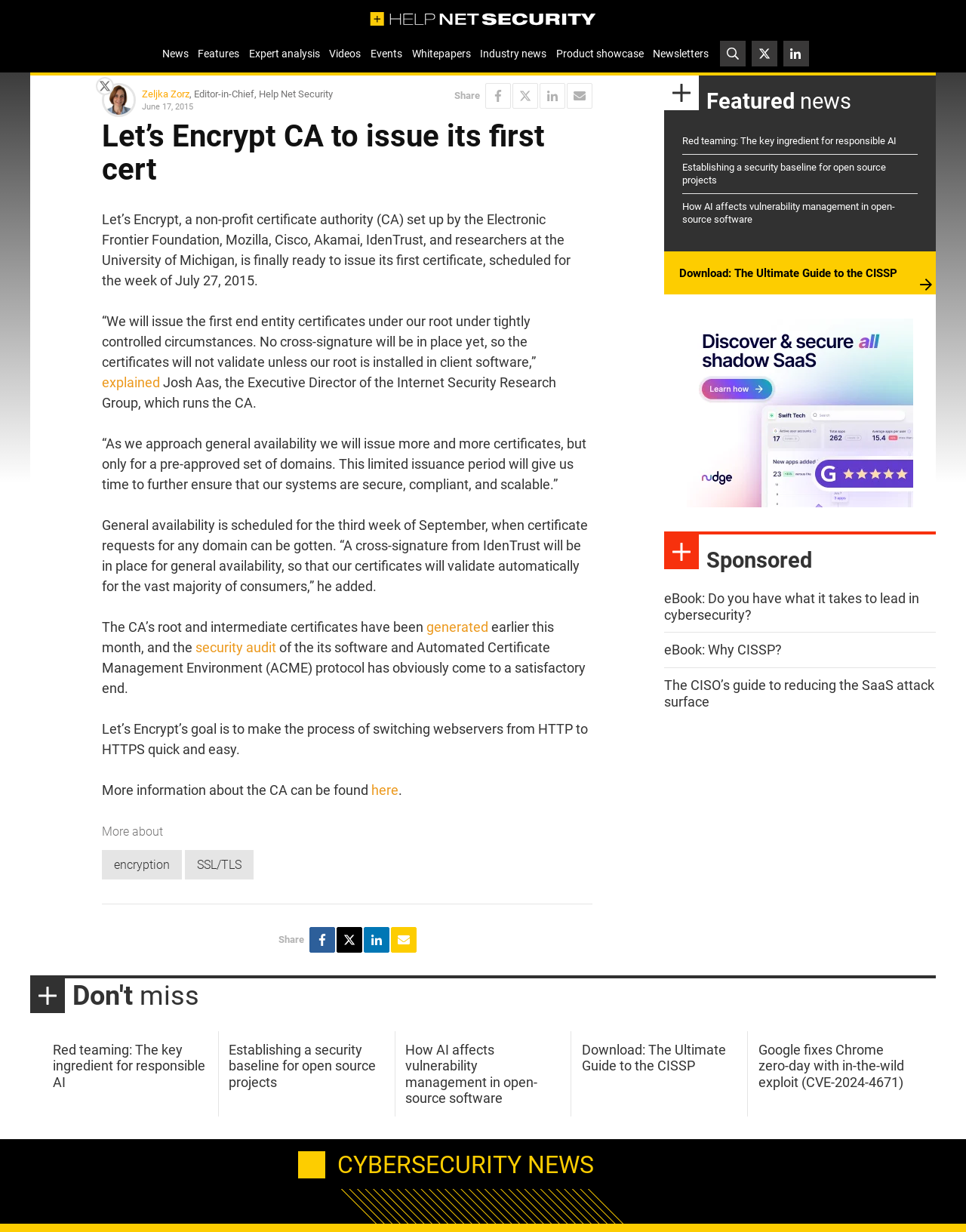What is the date of the article?
From the details in the image, provide a complete and detailed answer to the question.

I found the date of the article by looking at the 'June 17, 2015' text, which is located near the author's name.